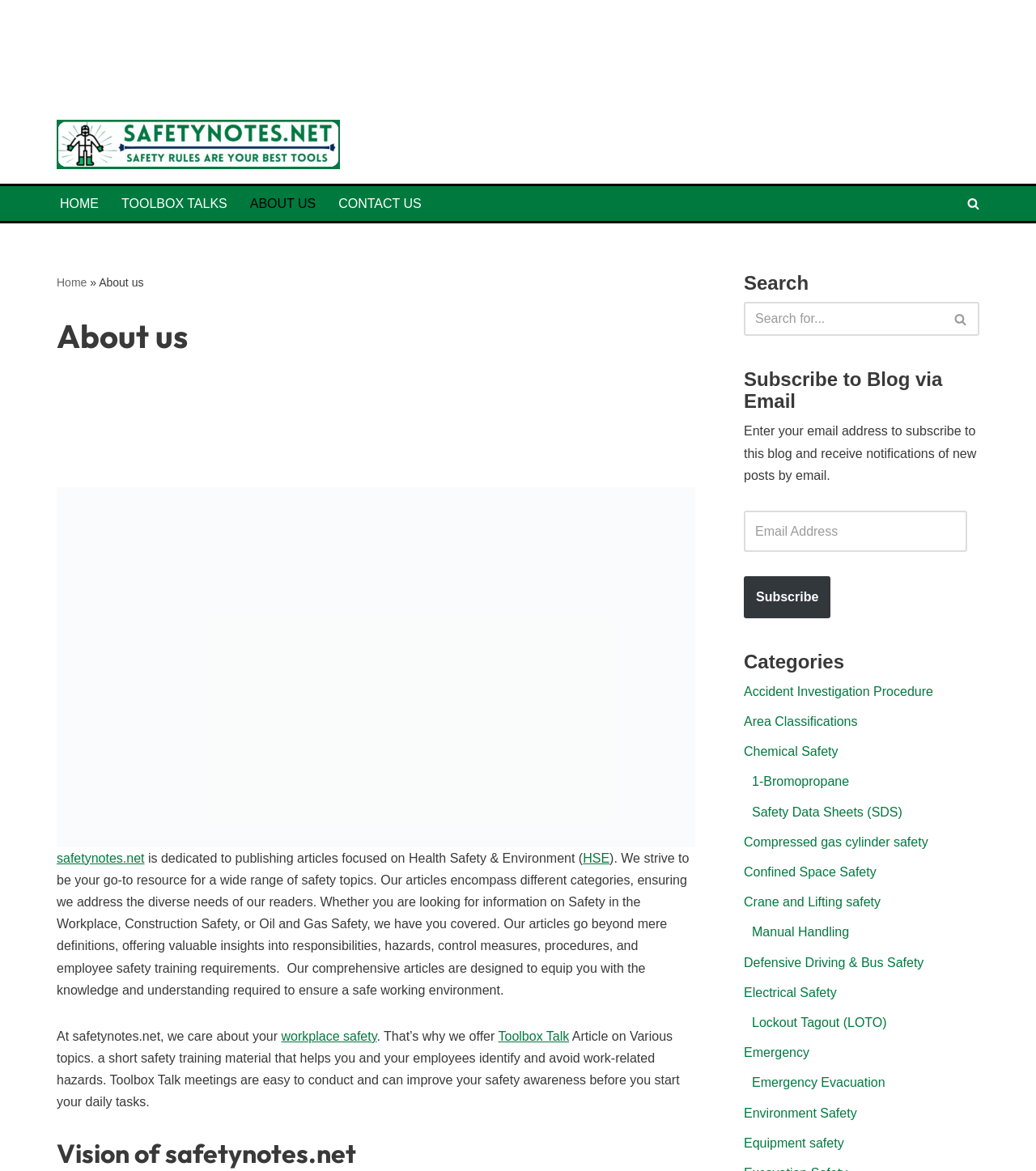Find the bounding box of the UI element described as: "Defensive Driving & Bus Safety". The bounding box coordinates should be given as four float values between 0 and 1, i.e., [left, top, right, bottom].

[0.718, 0.816, 0.892, 0.828]